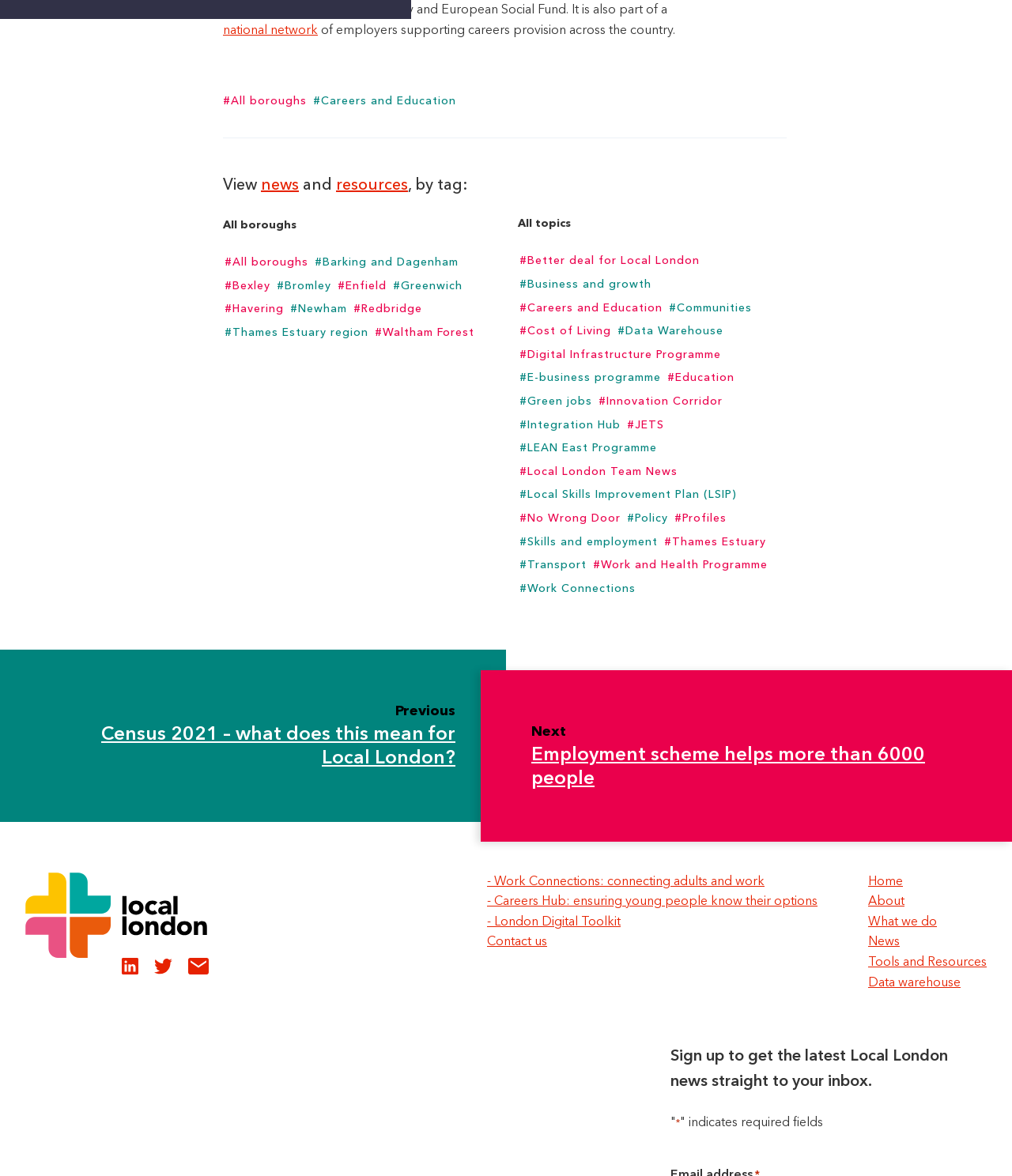Please find the bounding box coordinates of the element's region to be clicked to carry out this instruction: "View news and resources by tag".

[0.22, 0.15, 0.777, 0.167]